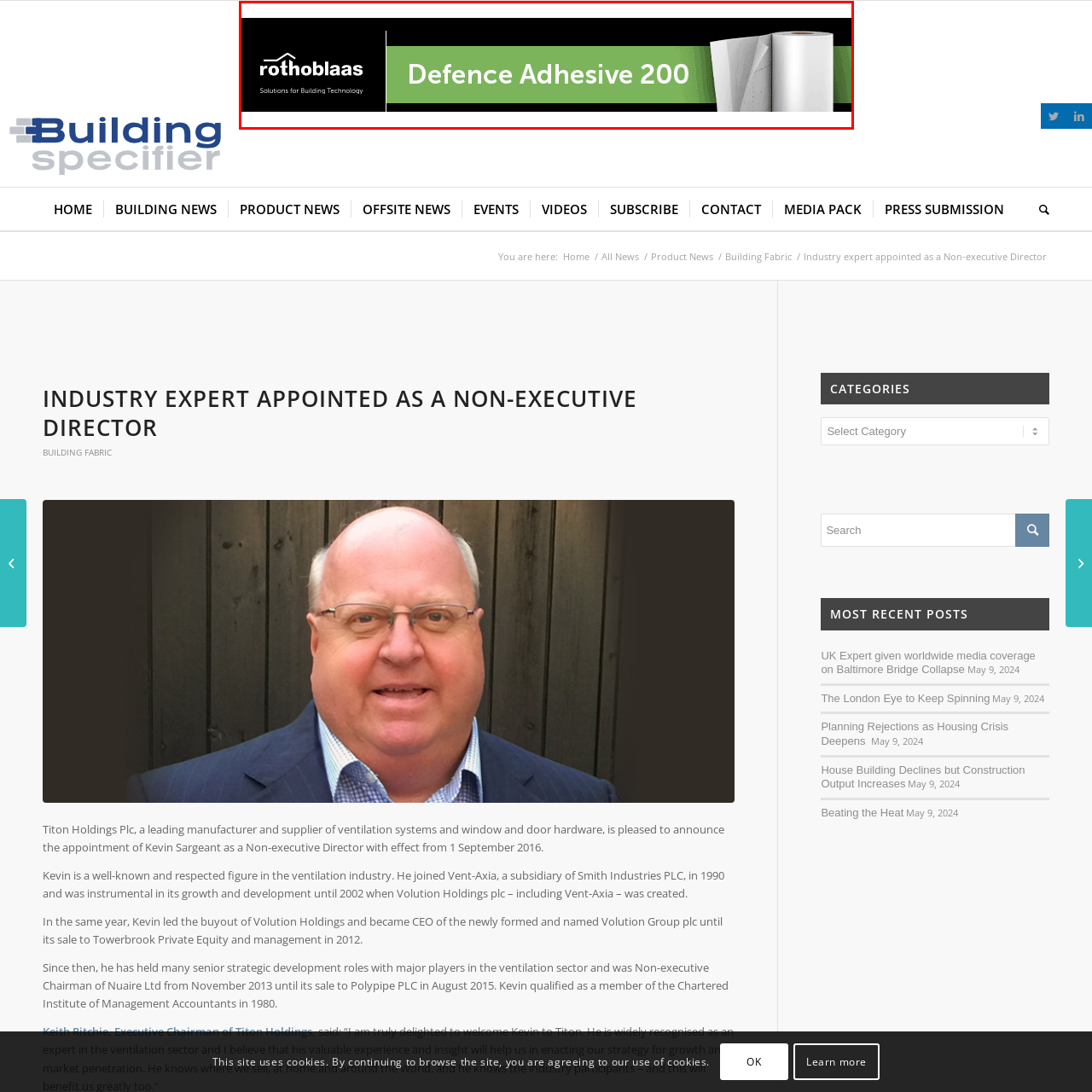Inspect the image within the red box and provide a detailed and thorough answer to the following question: What is the product name displayed in bold text?

The caption clearly states that the product name 'Defence Adhesive 200' is displayed in bold, white text against a vibrant green background, making it the prominent feature of the header.